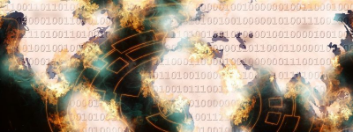Answer succinctly with a single word or phrase:
What is the overarching topic of the article?

Cyber threats